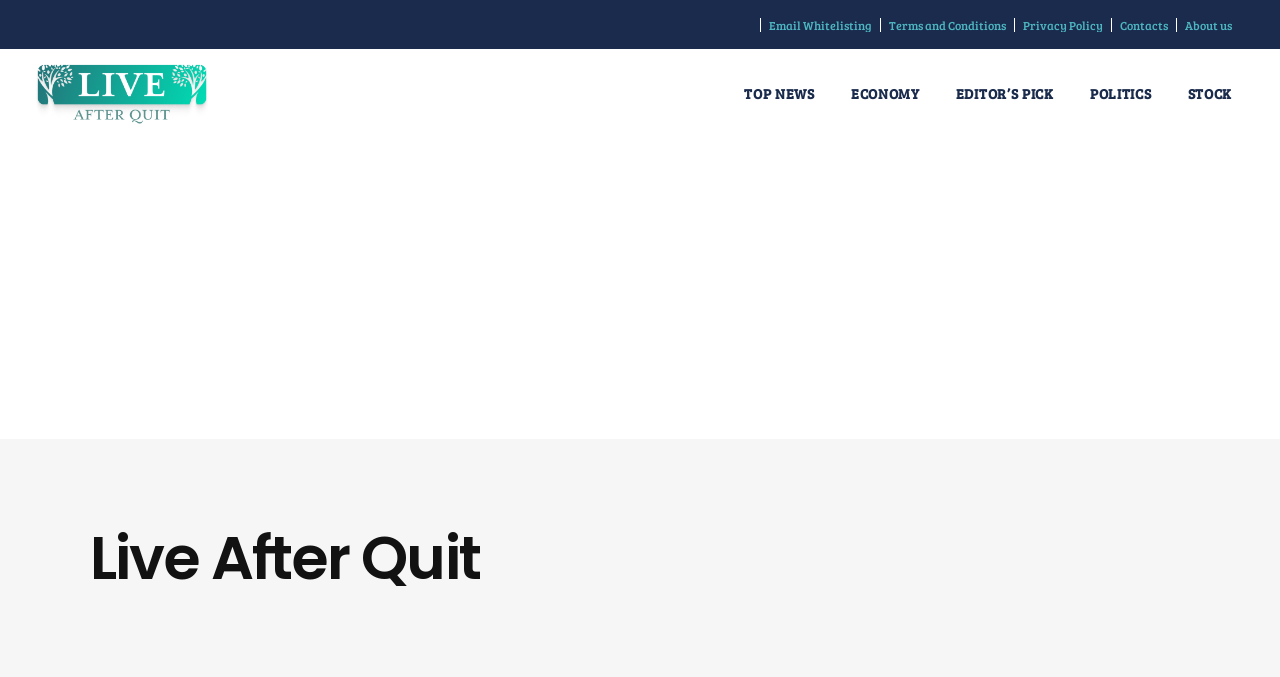Predict the bounding box of the UI element that fits this description: "Terms and Conditions".

[0.695, 0.025, 0.786, 0.049]